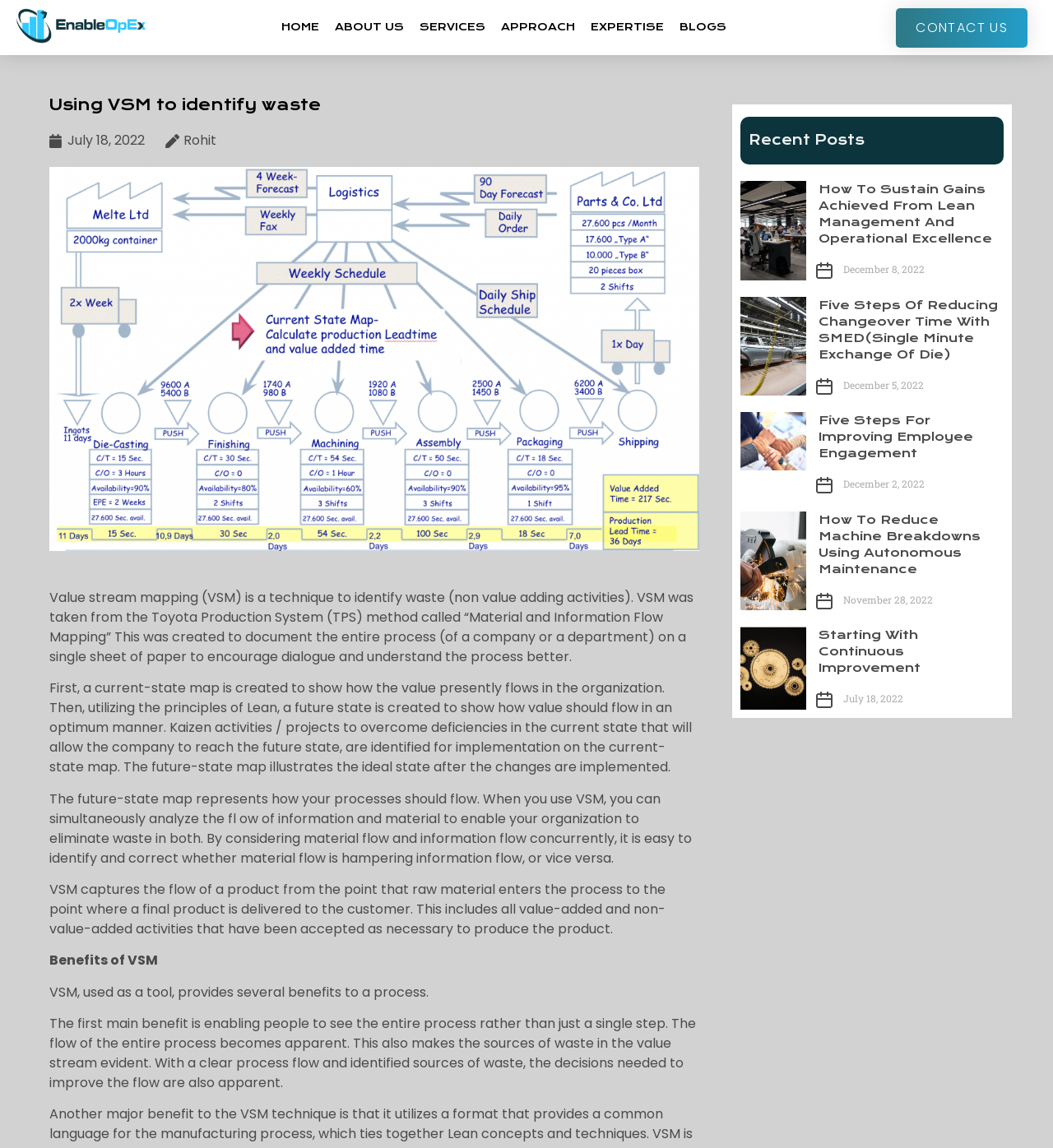Identify the bounding box coordinates of the area that should be clicked in order to complete the given instruction: "Watch NICE on Youtube". The bounding box coordinates should be four float numbers between 0 and 1, i.e., [left, top, right, bottom].

None